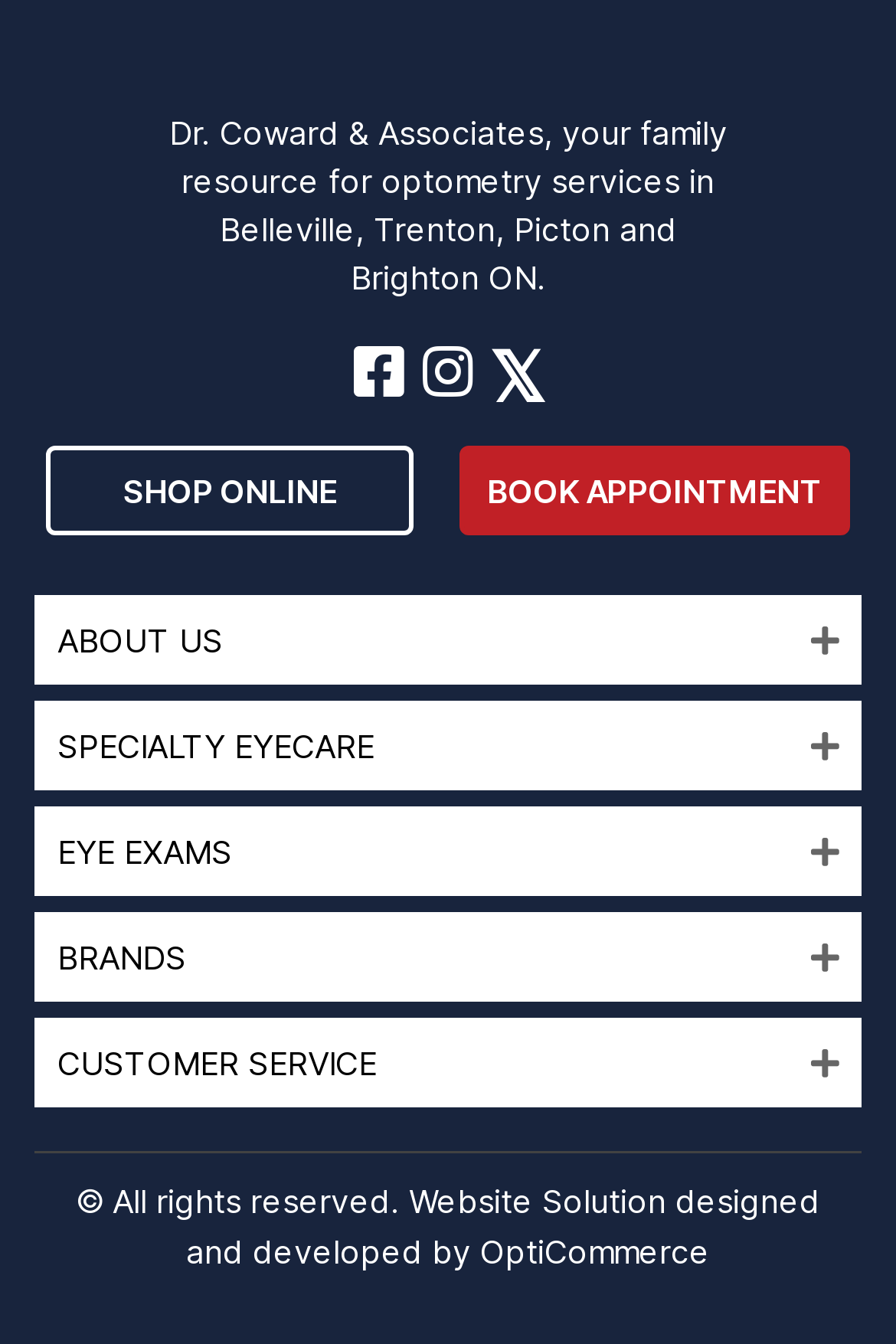Can you determine the bounding box coordinates of the area that needs to be clicked to fulfill the following instruction: "Go to the ABOUT US tab"?

[0.038, 0.444, 0.962, 0.51]